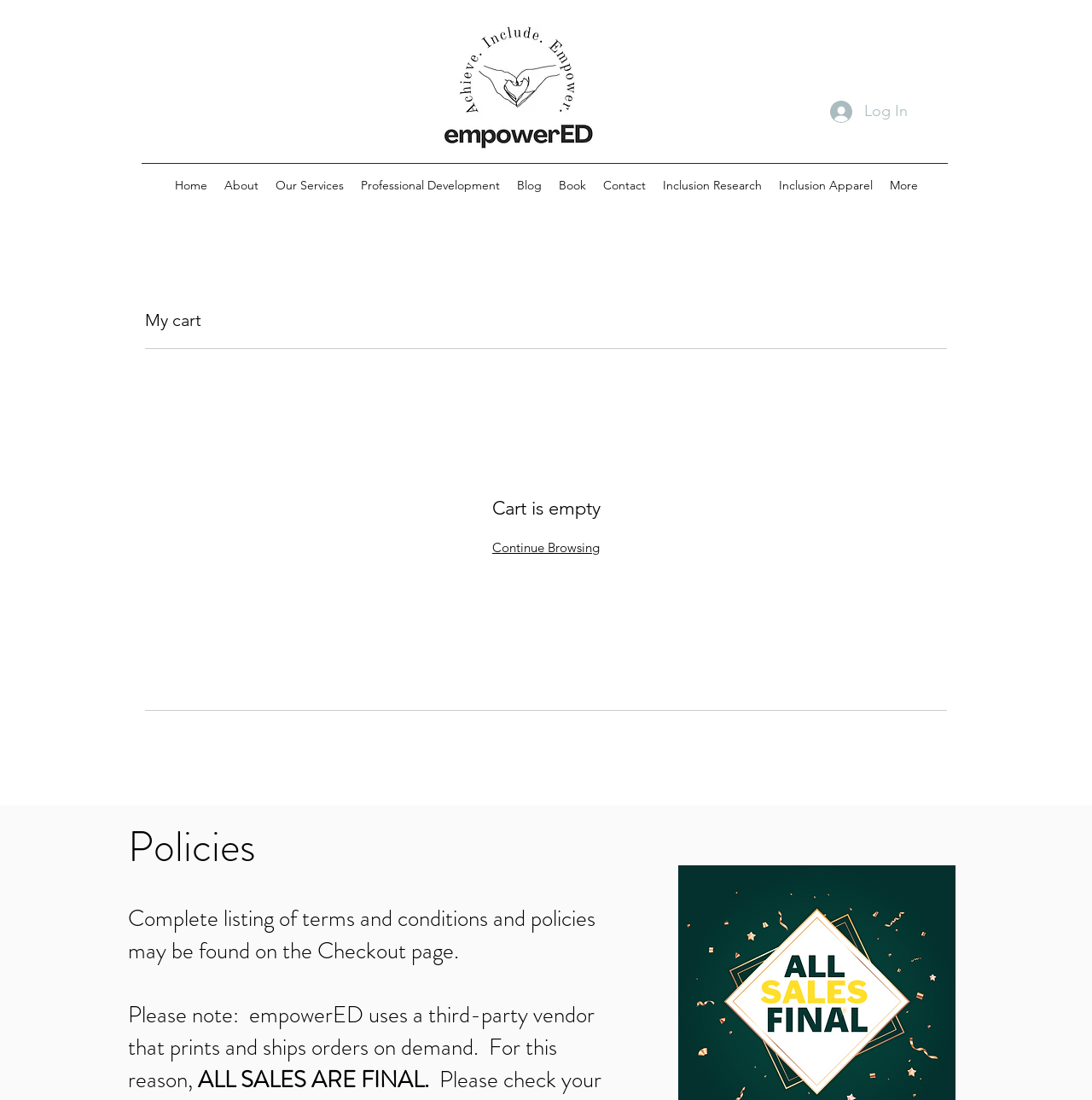Describe in detail what you see on the webpage.

The webpage is a cart page for Jenna Mancini Rufo, with the empower ED logo prominently displayed at the top left, featuring a sketch of two hands forming a heart with the words "empower ED" in bold text. 

To the top right, there is a "Log In" button accompanied by a small image. Below the logo, a navigation menu is situated, containing 11 links: "Home", "About", "Our Services", "Professional Development", "Blog", "Book", "Contact", "Inclusion Research", "Inclusion Apparel", and "More". 

The main content area is divided into two sections. The top section displays a heading "My cart" and a subheading "Cart is empty", indicating that the cart is currently empty. Below this, there is a "Continue Browsing" link. 

At the bottom left, there is a "Policies" heading. Overall, the webpage has a simple and organized layout, with clear headings and concise text.